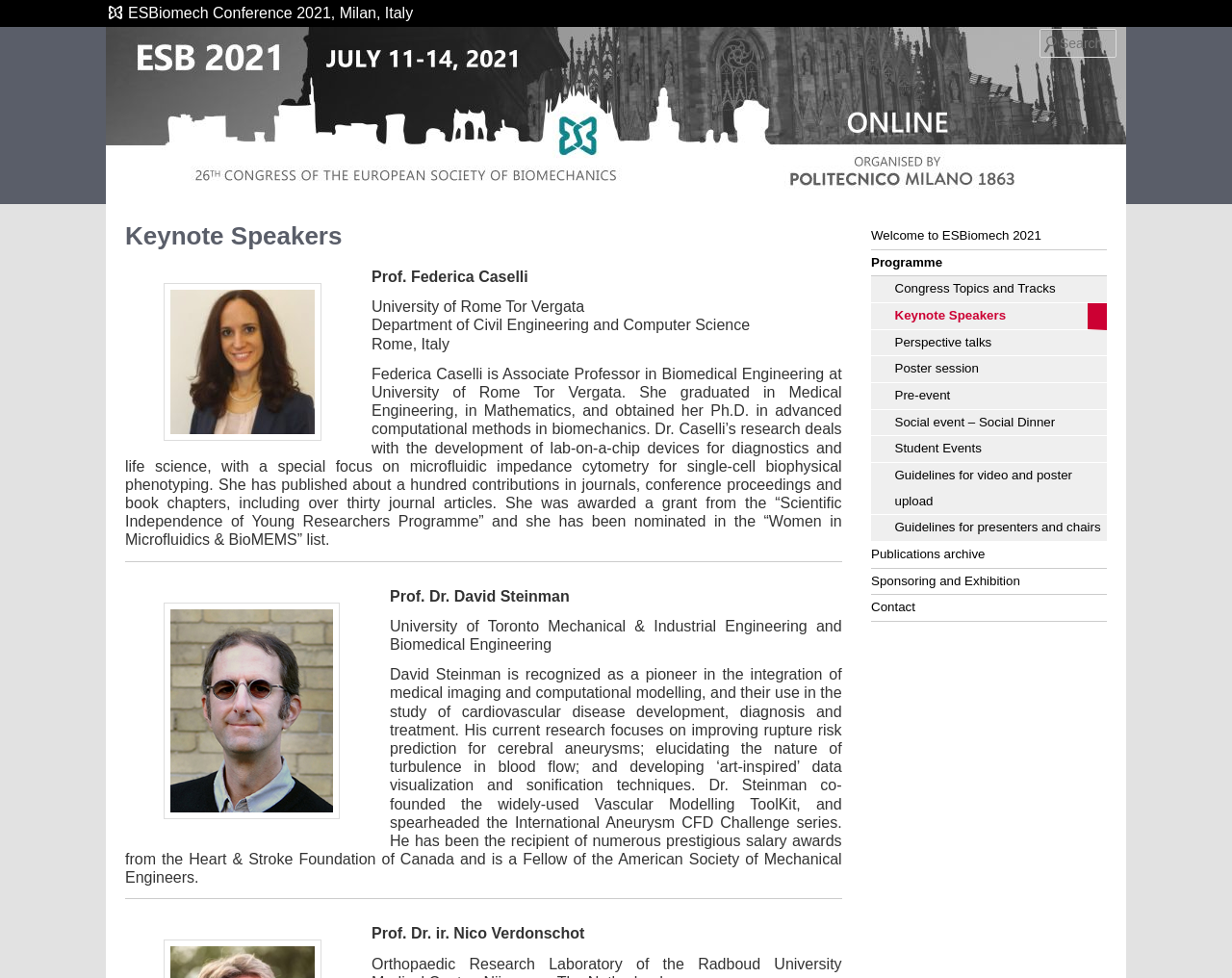How many links are there in the navigation menu?
Using the visual information, respond with a single word or phrase.

14